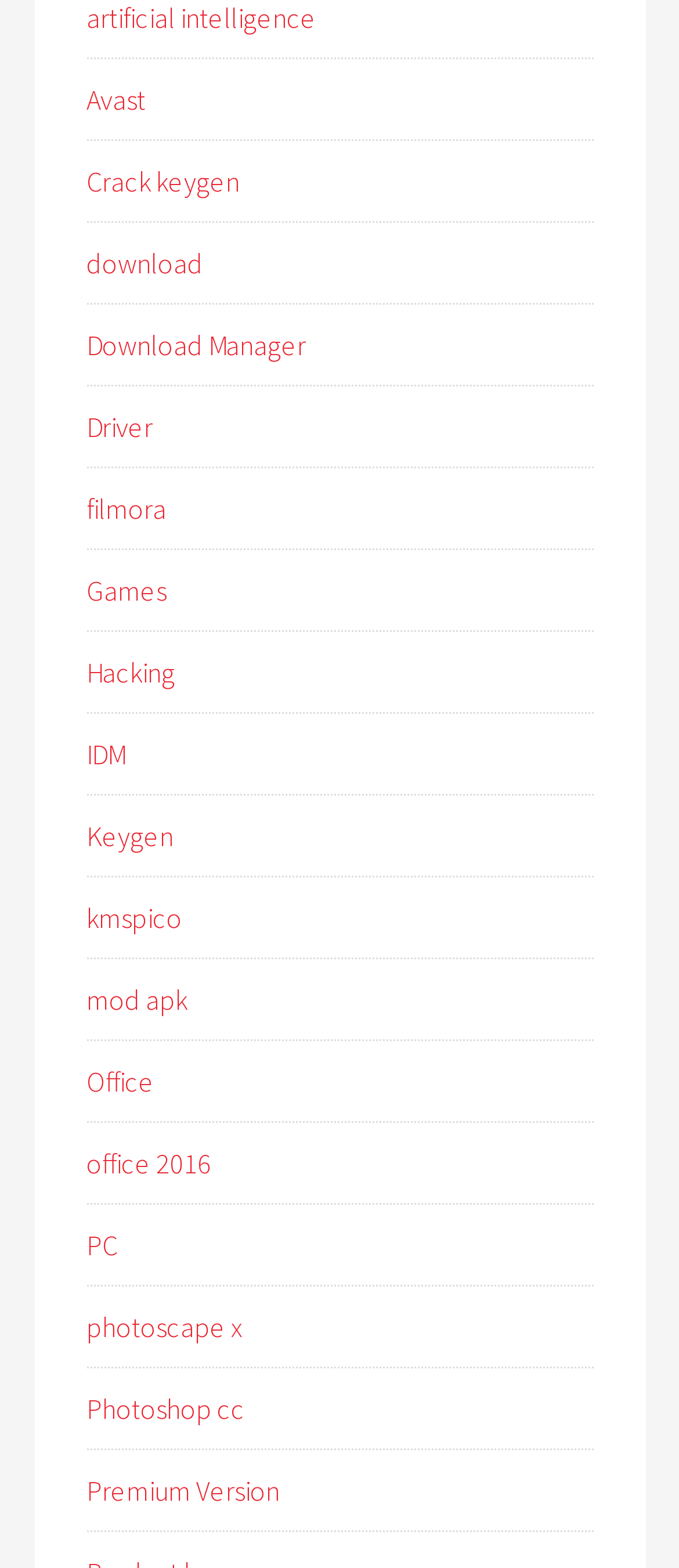Please locate the bounding box coordinates of the element that needs to be clicked to achieve the following instruction: "download software". The coordinates should be four float numbers between 0 and 1, i.e., [left, top, right, bottom].

[0.127, 0.157, 0.299, 0.179]